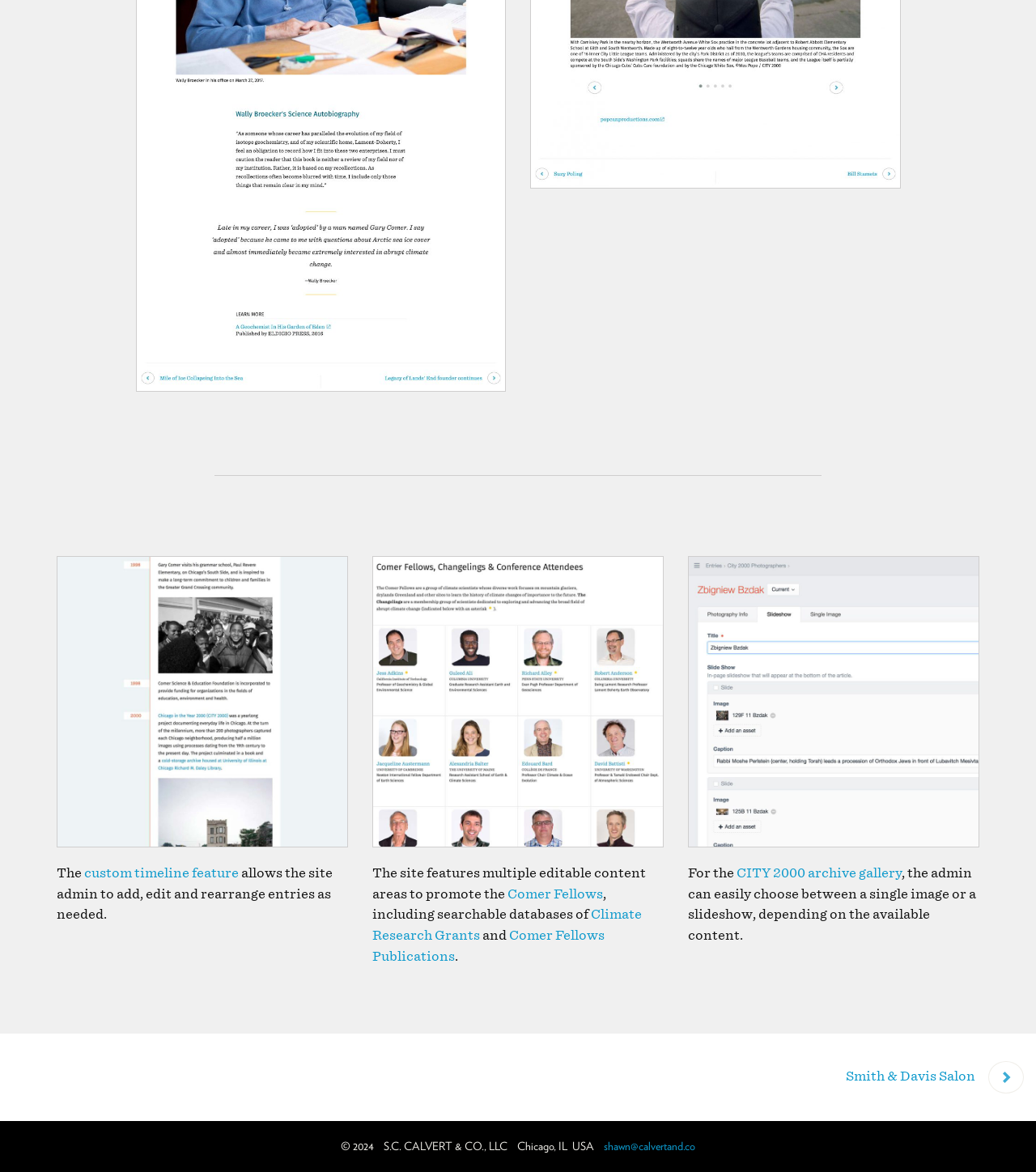Answer the question with a single word or phrase: 
What is the custom timeline feature for?

add, edit and rearrange entries